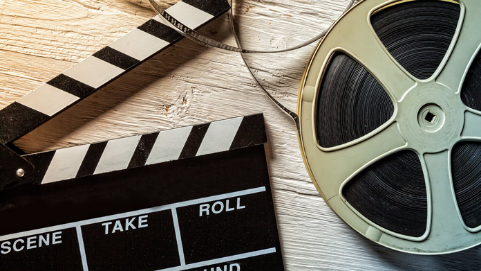What does the combination of the film reel and clapperboard symbolize?
Provide a short answer using one word or a brief phrase based on the image.

Creative process of filmmaking